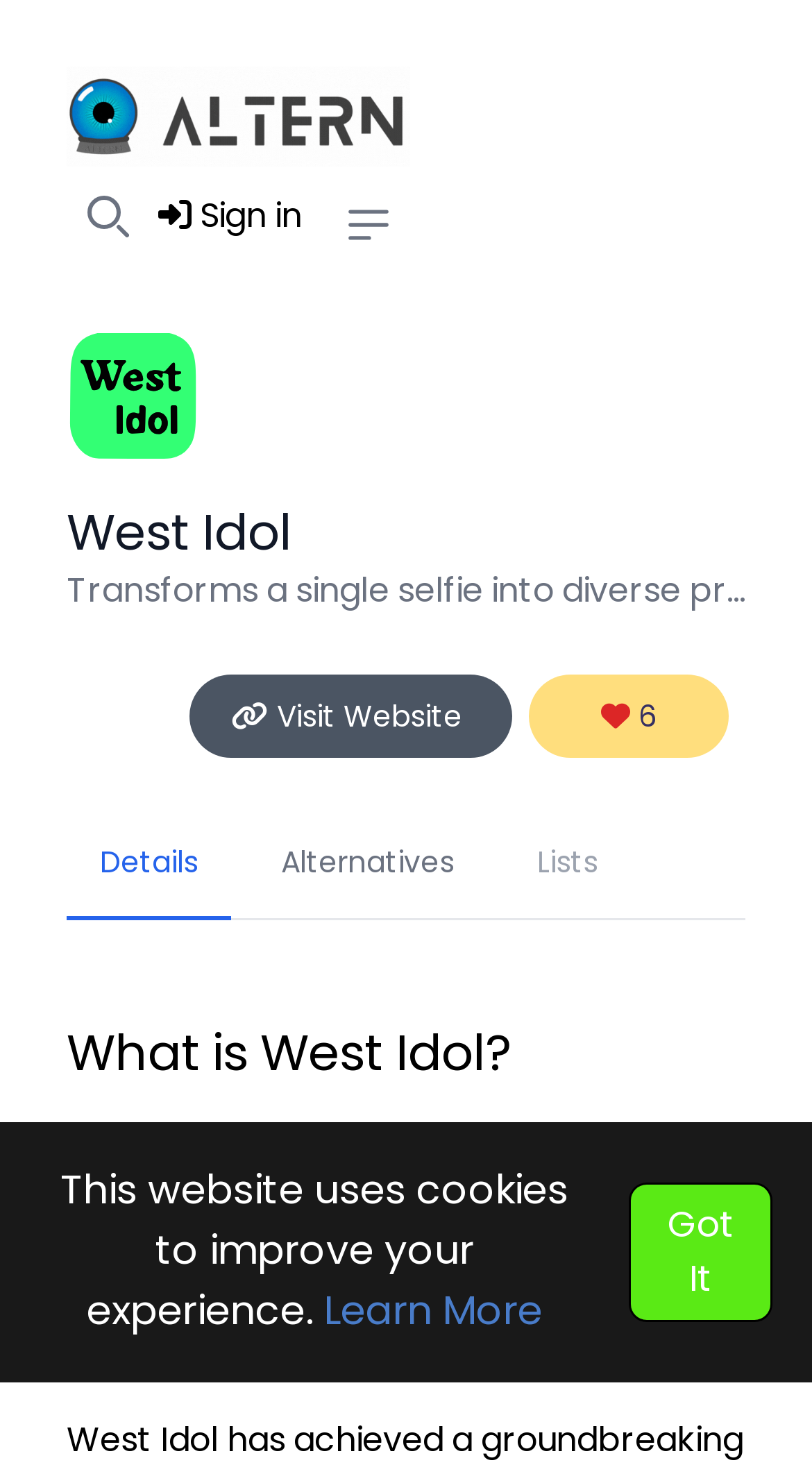Please answer the following question using a single word or phrase: 
What is the logo of the website?

West Idol